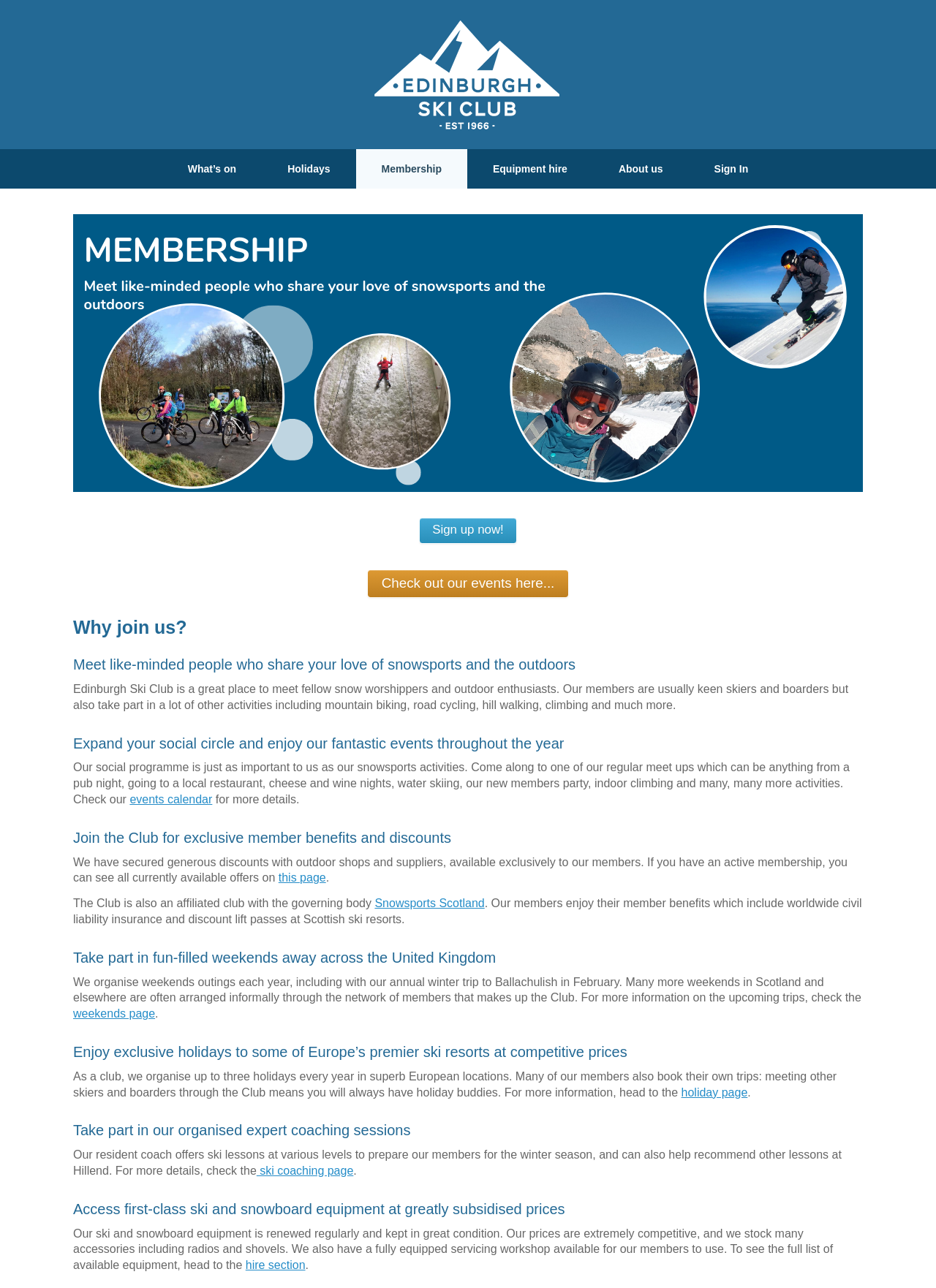What type of insurance do club members enjoy?
Examine the image and provide an in-depth answer to the question.

According to the text, club members enjoy worldwide civil liability insurance, which is one of the benefits of being a member of the Edinburgh Ski Club.